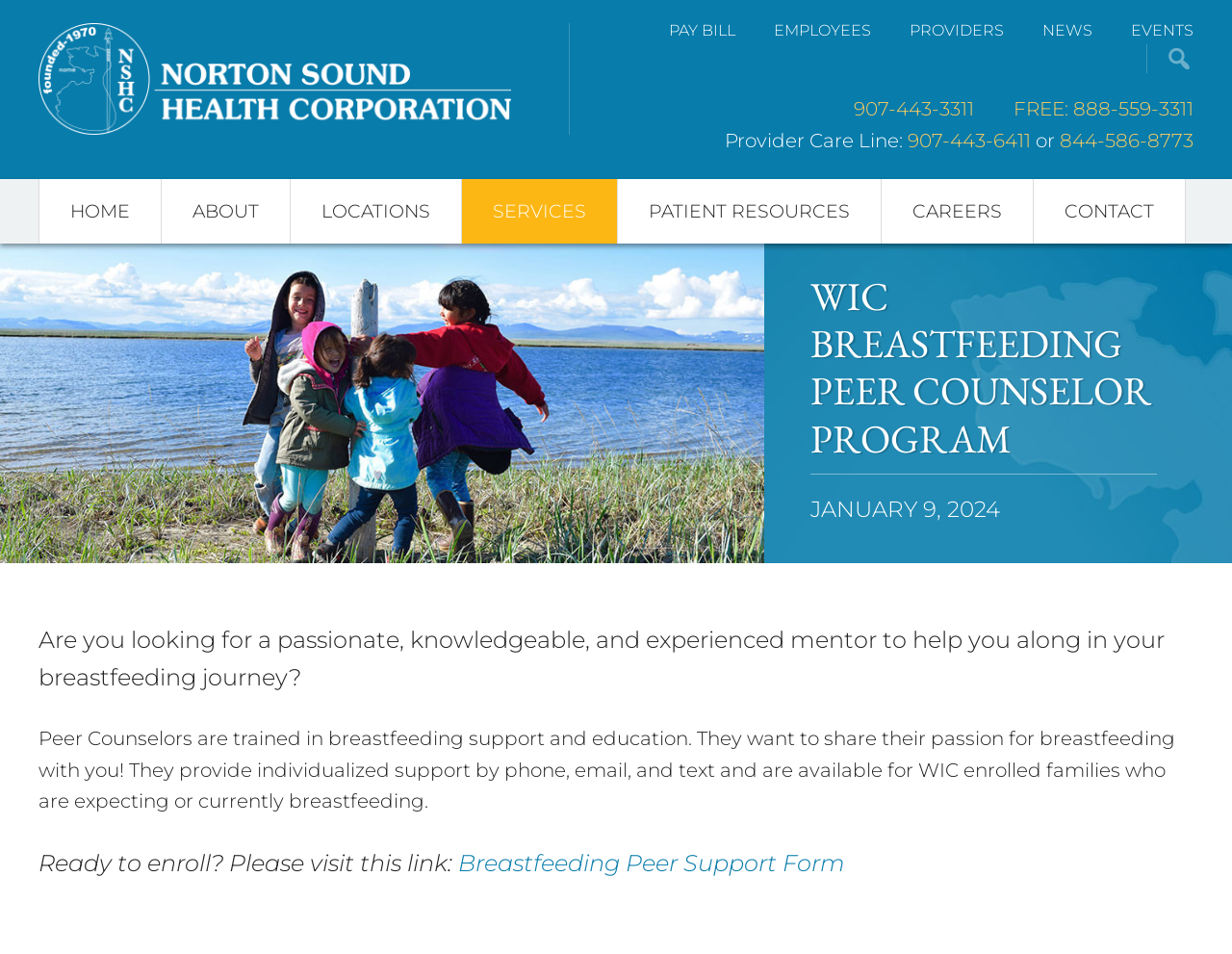Given the description FREE: 888-559-3311, predict the bounding box coordinates of the UI element. Ensure the coordinates are in the format (top-left x, top-left y, bottom-right x, bottom-right y) and all values are between 0 and 1.

[0.823, 0.102, 0.969, 0.126]